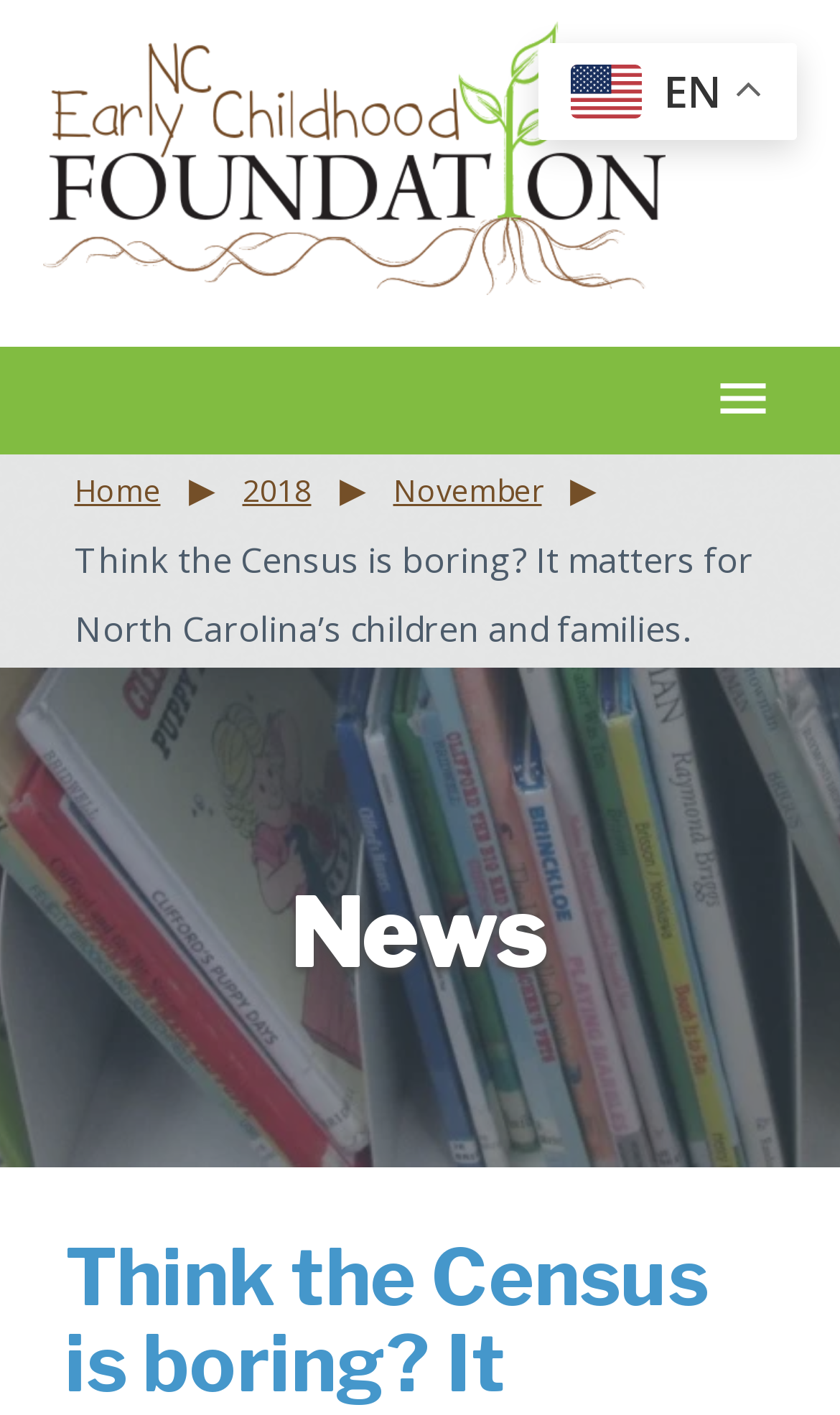Please extract the webpage's main title and generate its text content.

Think the Census is boring? It matters for North Carolina’s children and families.